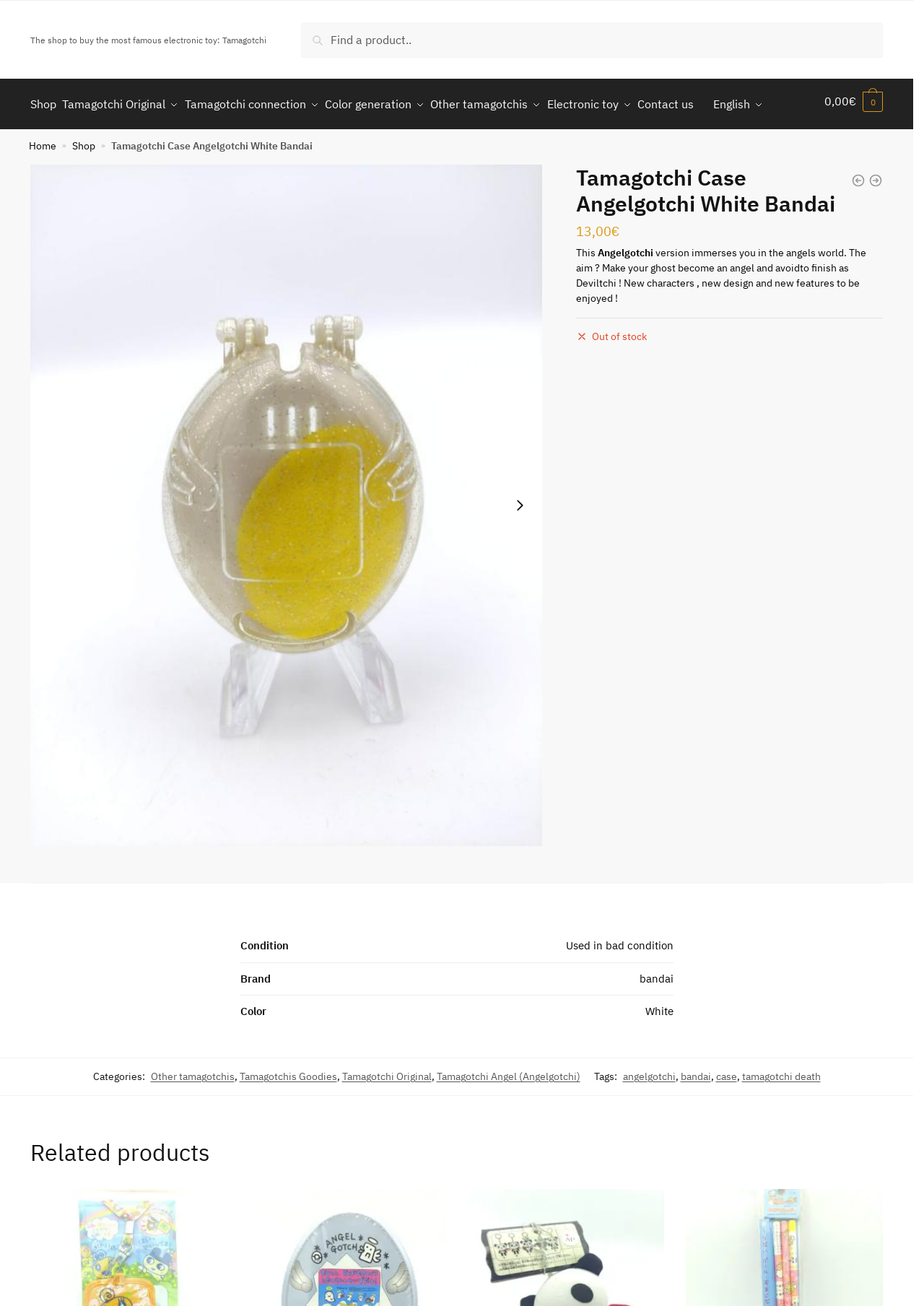Given the description: "Tamagotchi connection", determine the bounding box coordinates of the UI element. The coordinates should be formatted as four float numbers between 0 and 1, [left, top, right, bottom].

[0.214, 0.061, 0.373, 0.094]